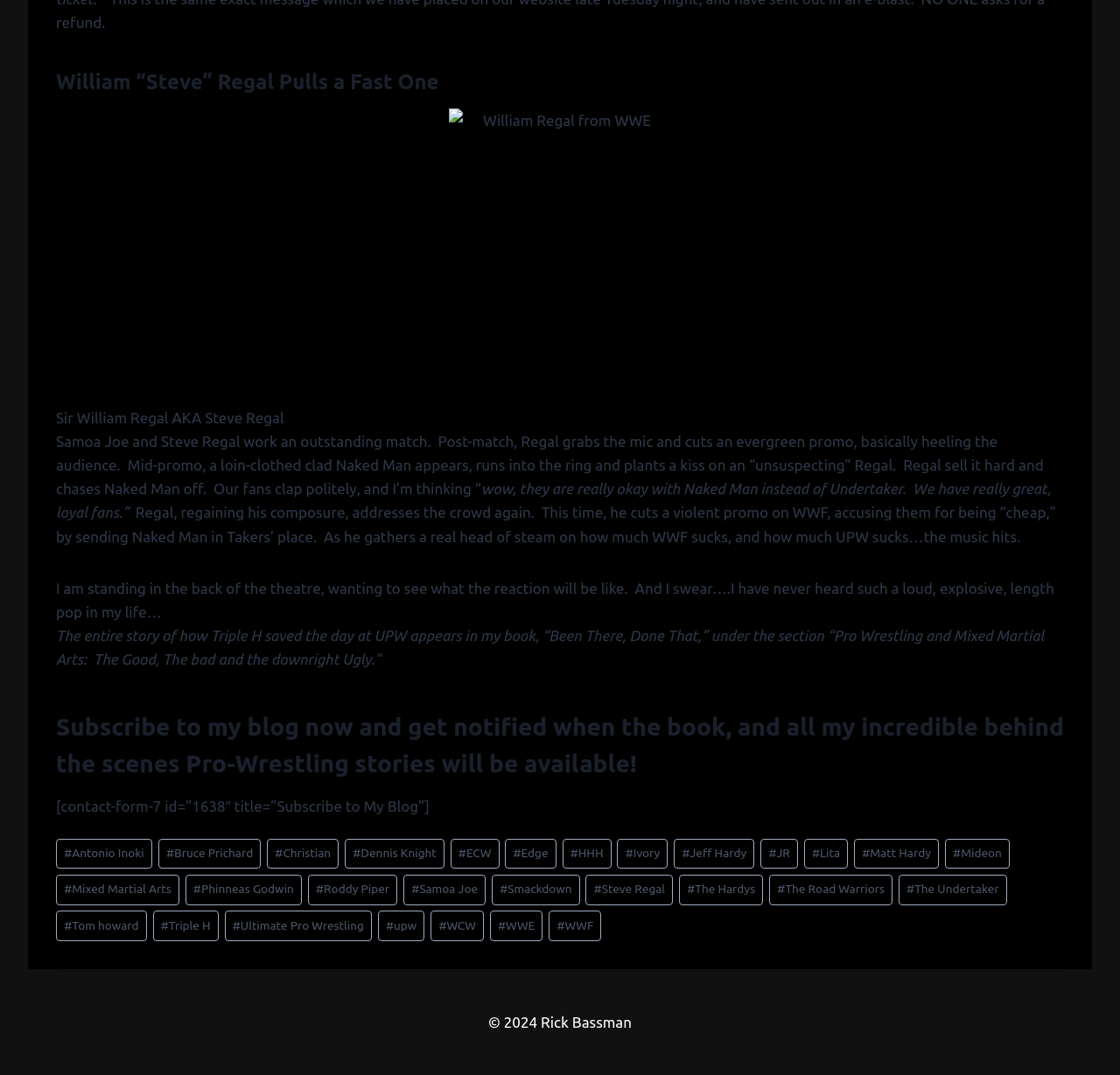Pinpoint the bounding box coordinates of the element that must be clicked to accomplish the following instruction: "Click on the 'DESCRIPTION' tab". The coordinates should be in the format of four float numbers between 0 and 1, i.e., [left, top, right, bottom].

None